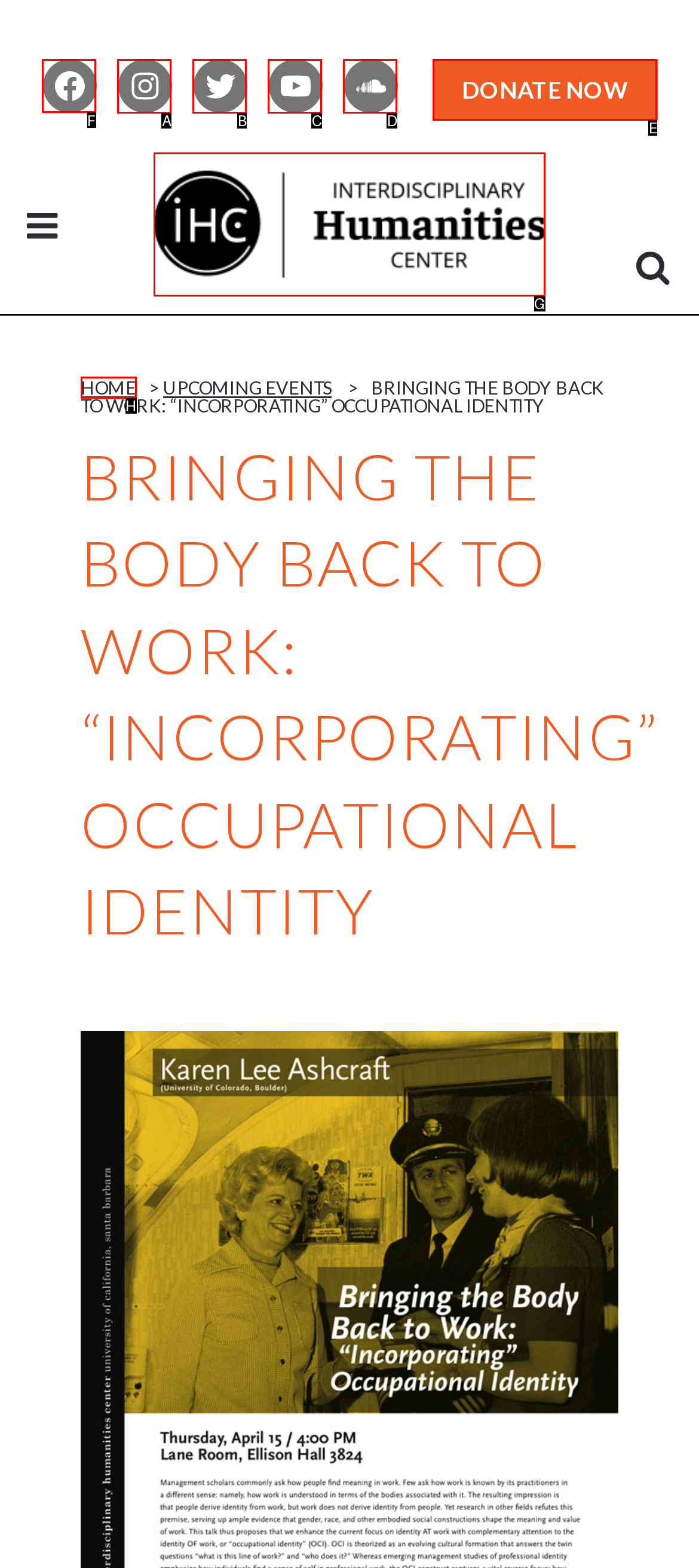Tell me which one HTML element I should click to complete this task: Click on Facebook Answer with the option's letter from the given choices directly.

F